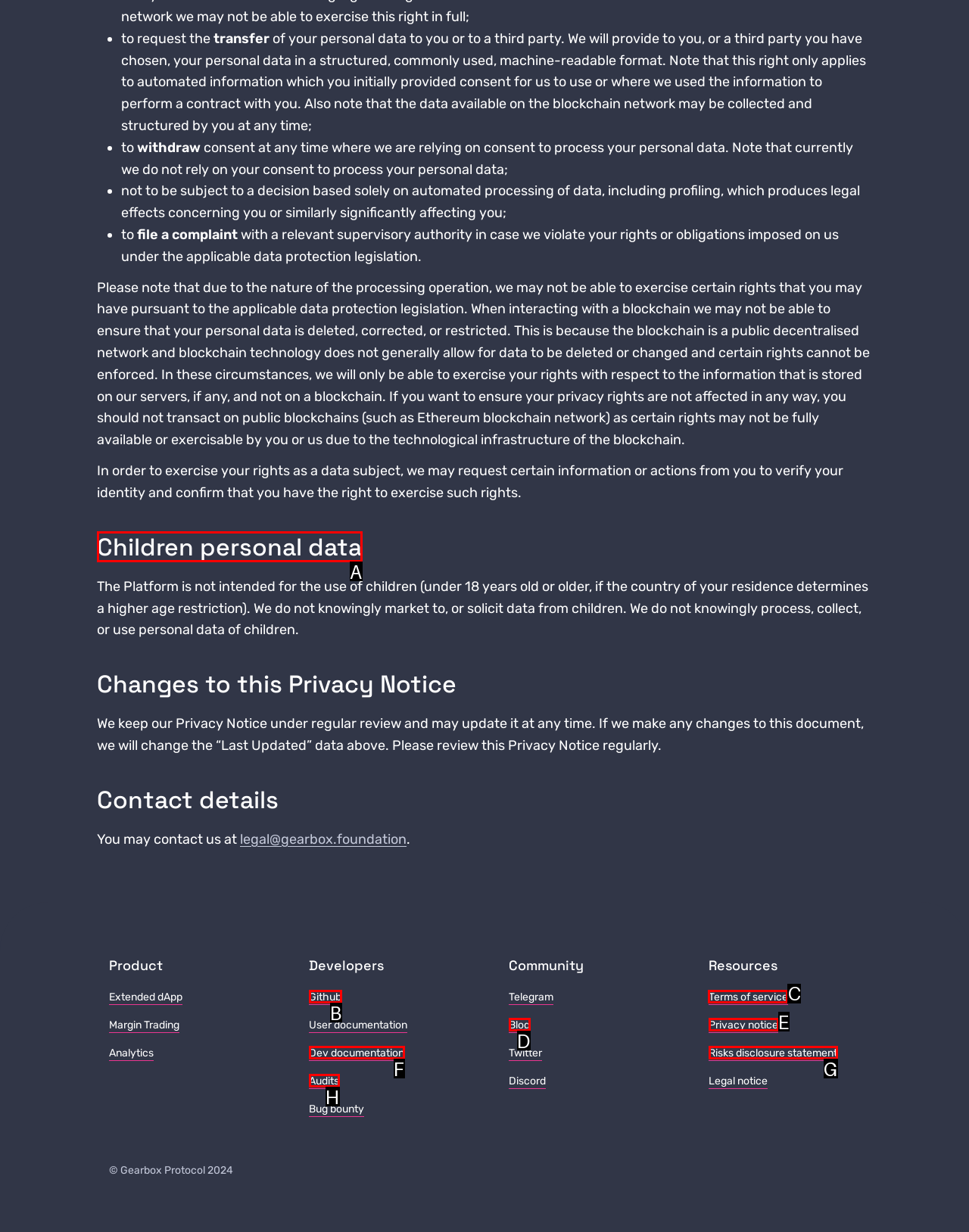Choose the UI element to click on to achieve this task: view Terms of service. Reply with the letter representing the selected element.

C